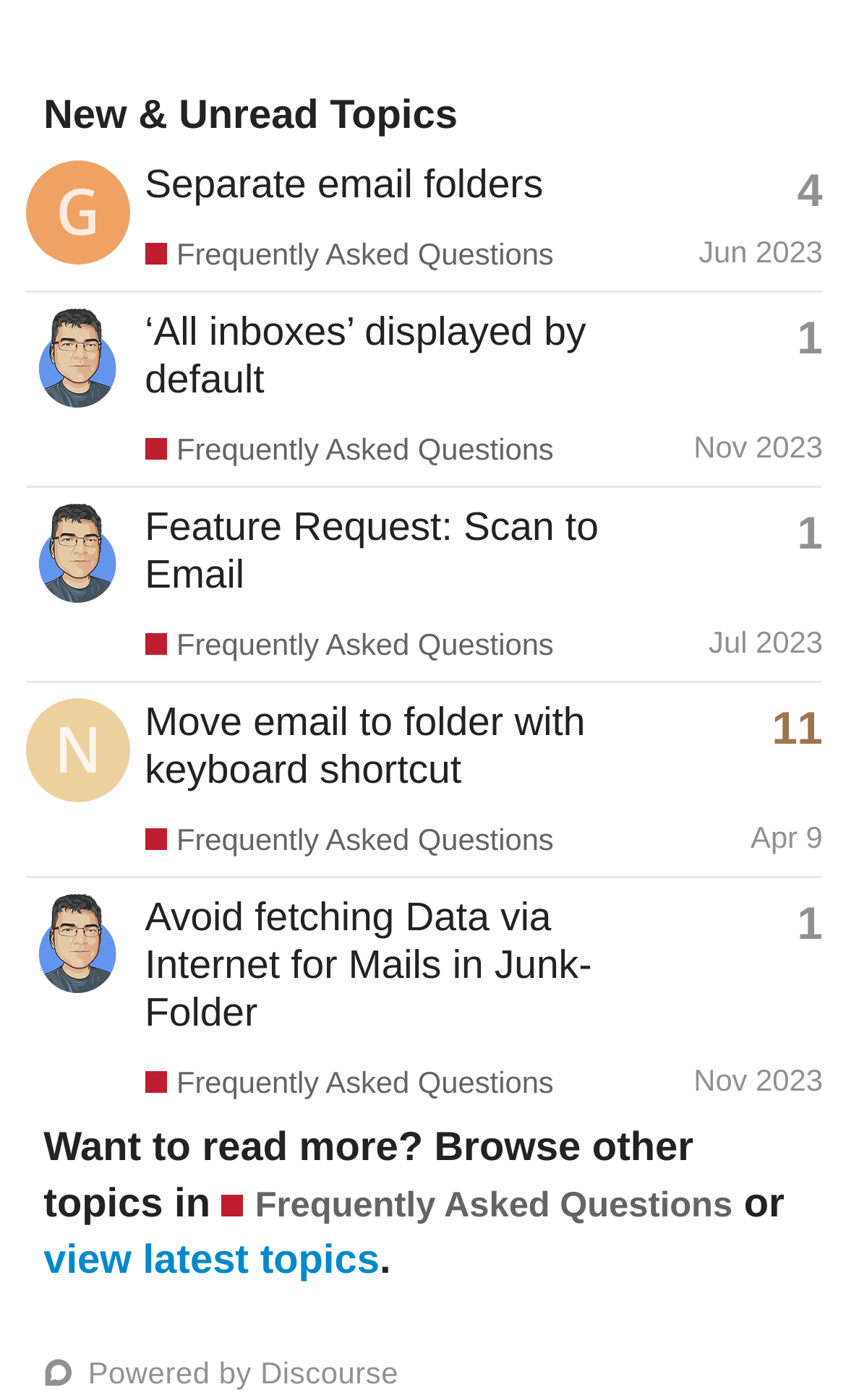Locate the bounding box coordinates of the clickable area to execute the instruction: "Read more about 'Feature Request: Scan to Email'". Provide the coordinates as four float numbers between 0 and 1, represented as [left, top, right, bottom].

[0.029, 0.347, 0.973, 0.487]